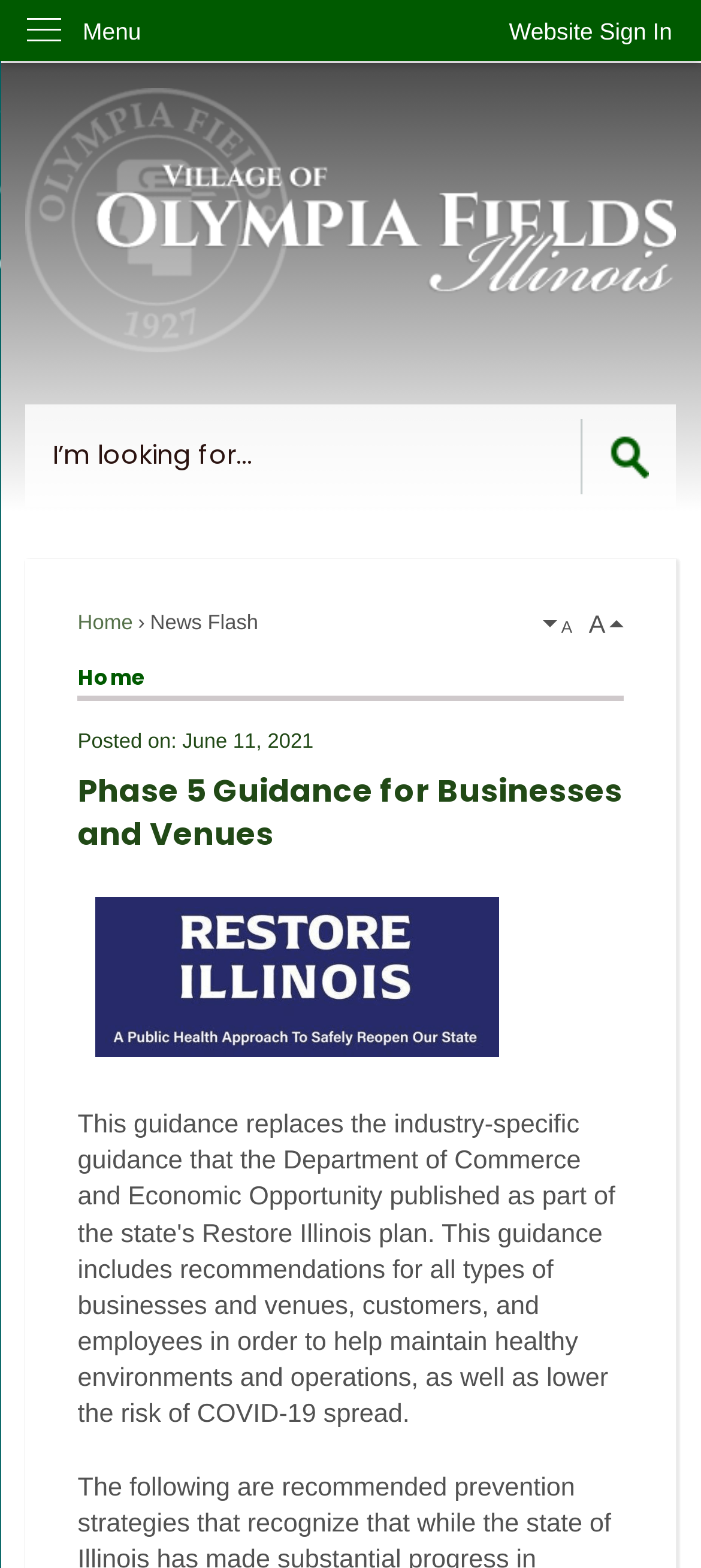Give the bounding box coordinates for the element described as: "Website Sign In".

[0.685, 0.0, 1.0, 0.04]